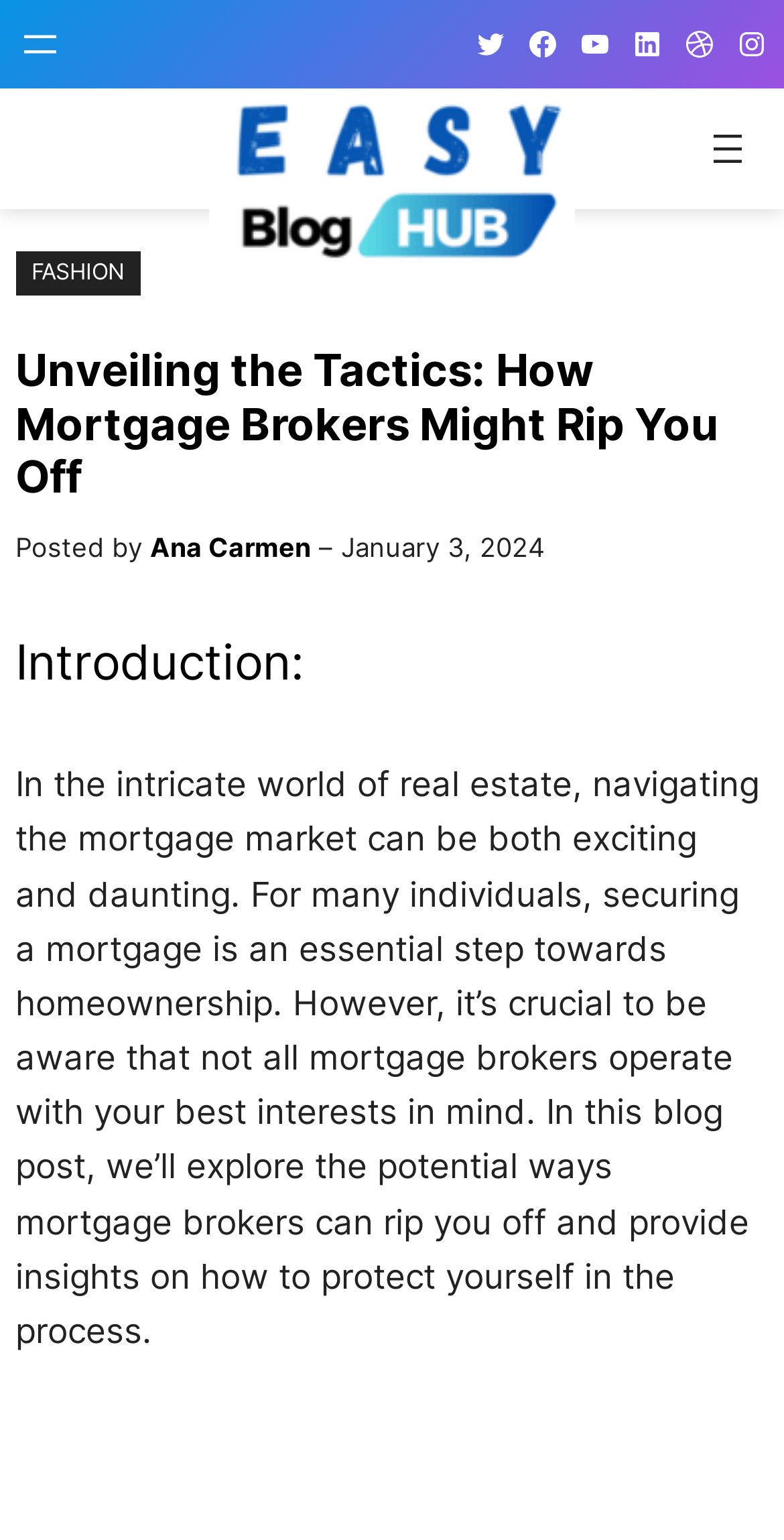Specify the bounding box coordinates of the area that needs to be clicked to achieve the following instruction: "Check the author's profile".

[0.192, 0.345, 0.397, 0.366]